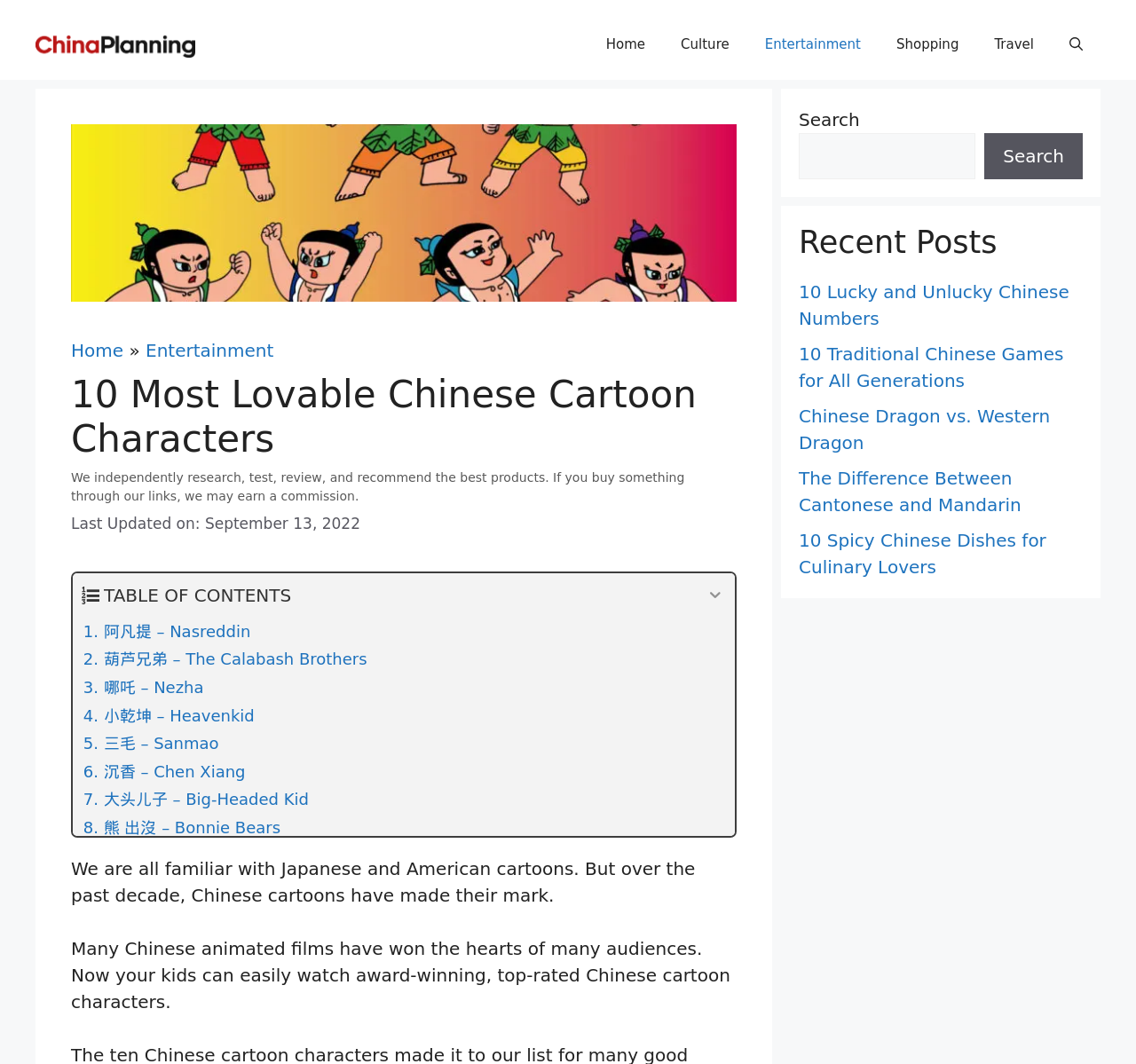Identify the bounding box coordinates of the section that should be clicked to achieve the task described: "Click on the 'TABLE OF CONTENTS' button".

[0.62, 0.547, 0.639, 0.572]